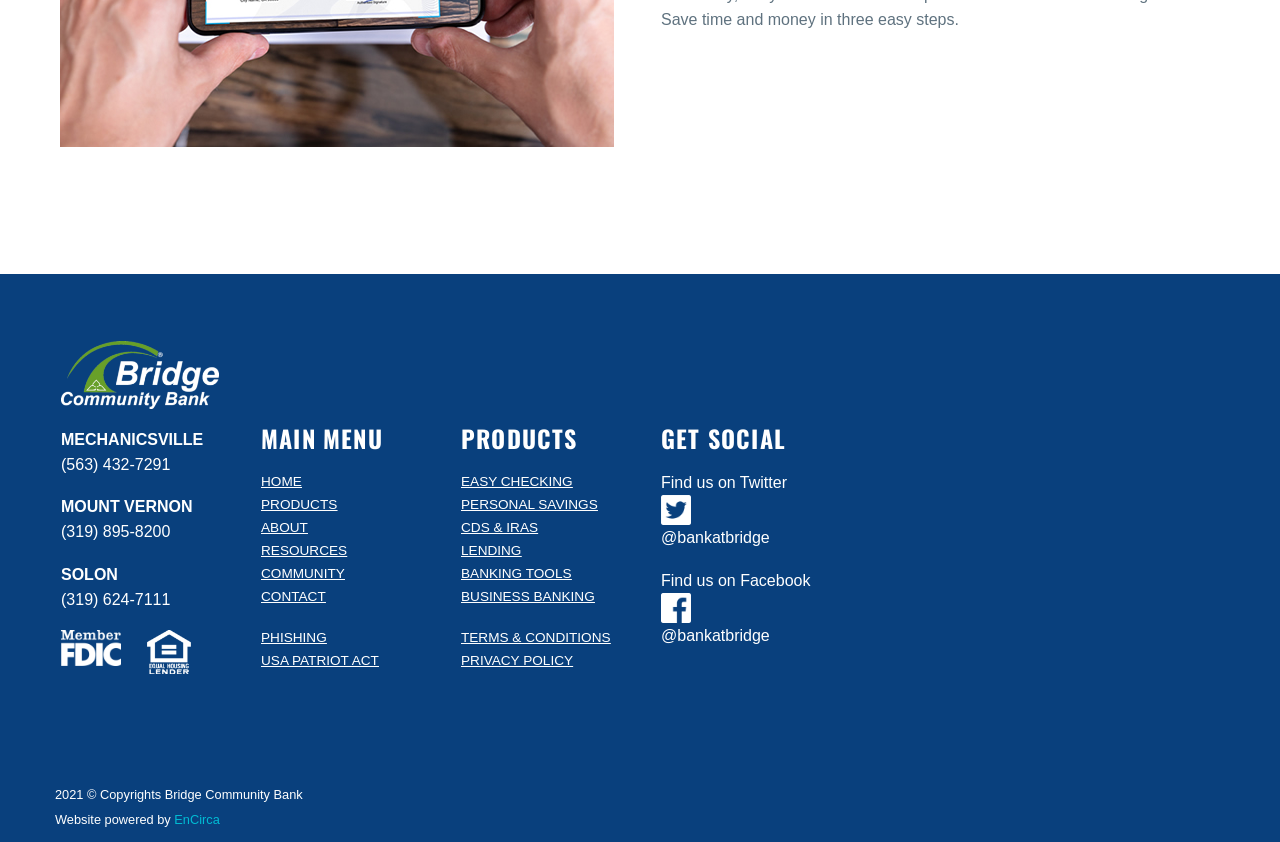Locate the bounding box coordinates of the region to be clicked to comply with the following instruction: "Visit the EnCirca website". The coordinates must be four float numbers between 0 and 1, in the form [left, top, right, bottom].

[0.136, 0.965, 0.172, 0.983]